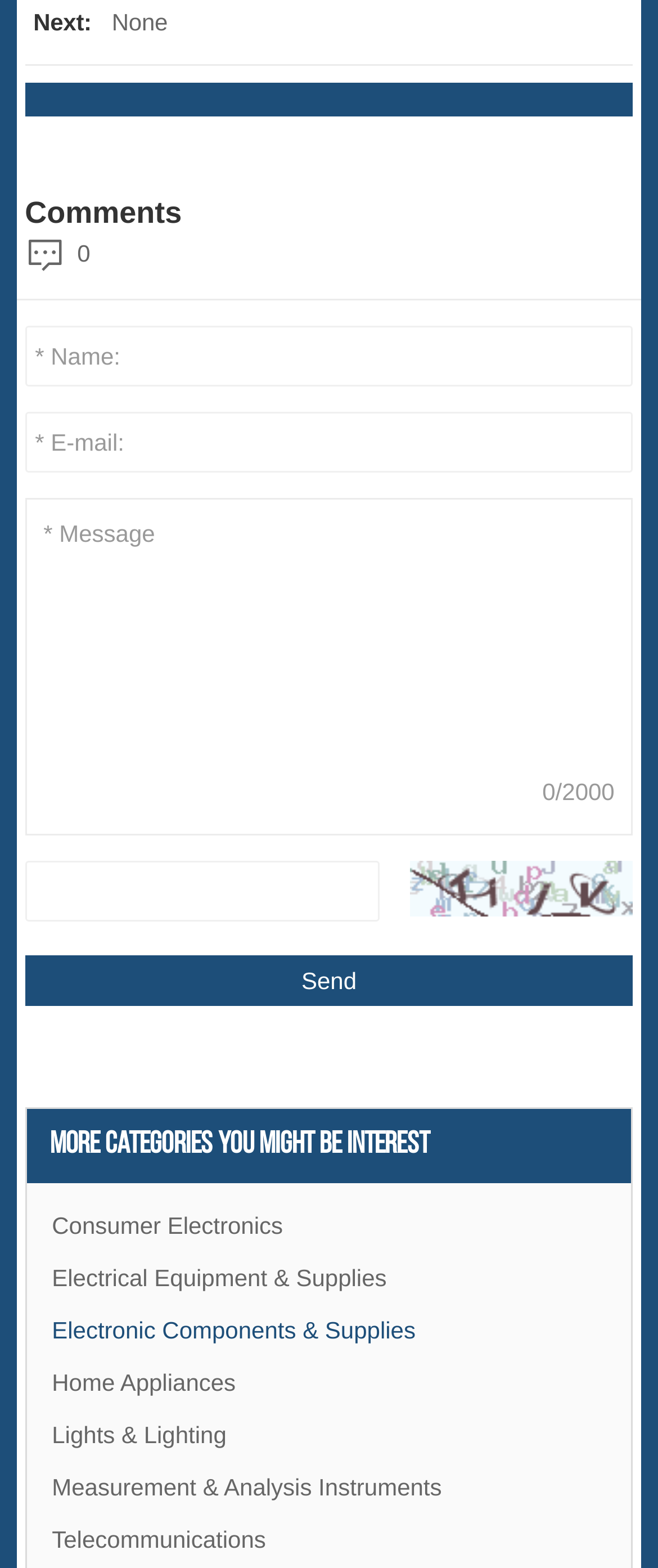Respond to the question below with a single word or phrase: What is the purpose of the textboxes?

Input name, email, and message